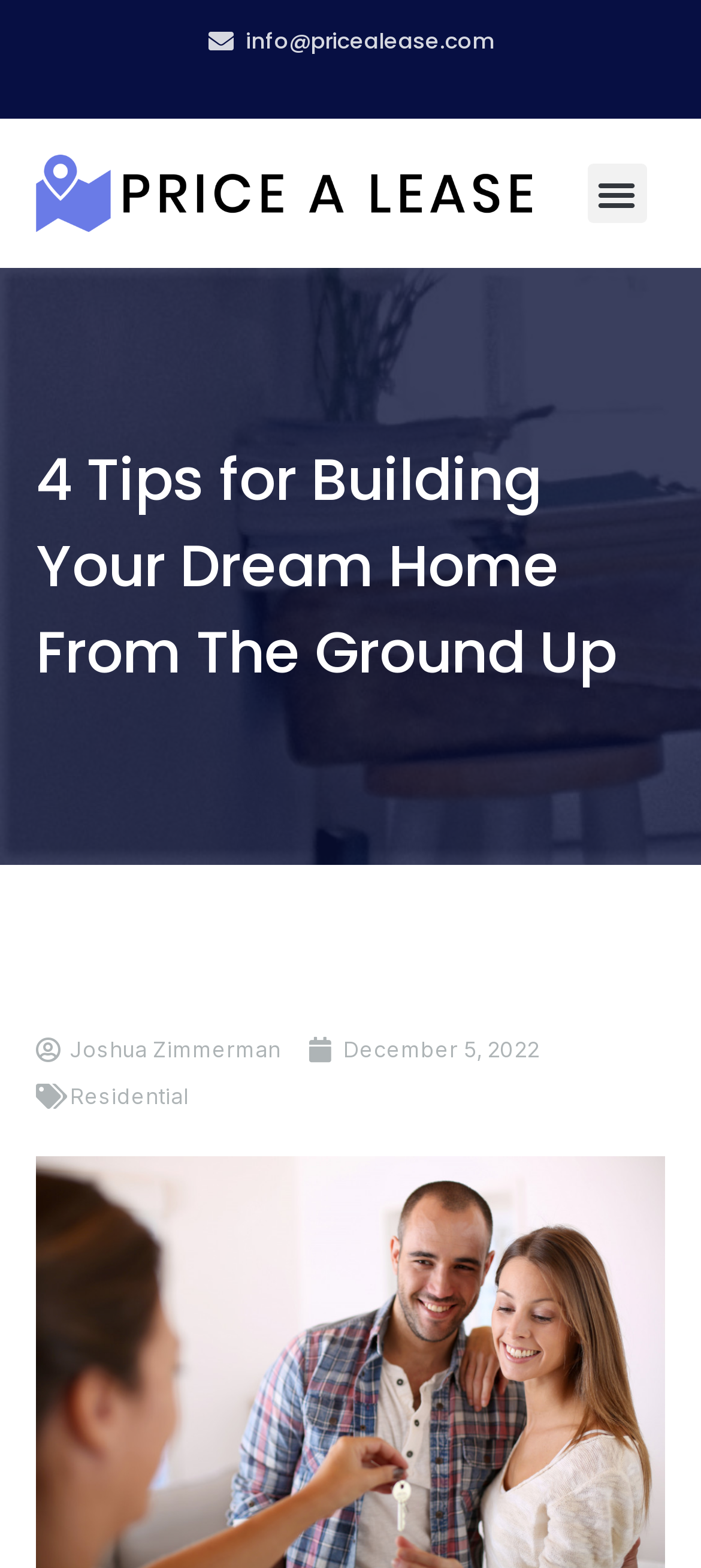What is the category of the article?
With the help of the image, please provide a detailed response to the question.

I found a link element with the text 'Residential' which is likely to be the category of the article. This element is located near the author's name and date, which suggests it is part of the article's metadata.